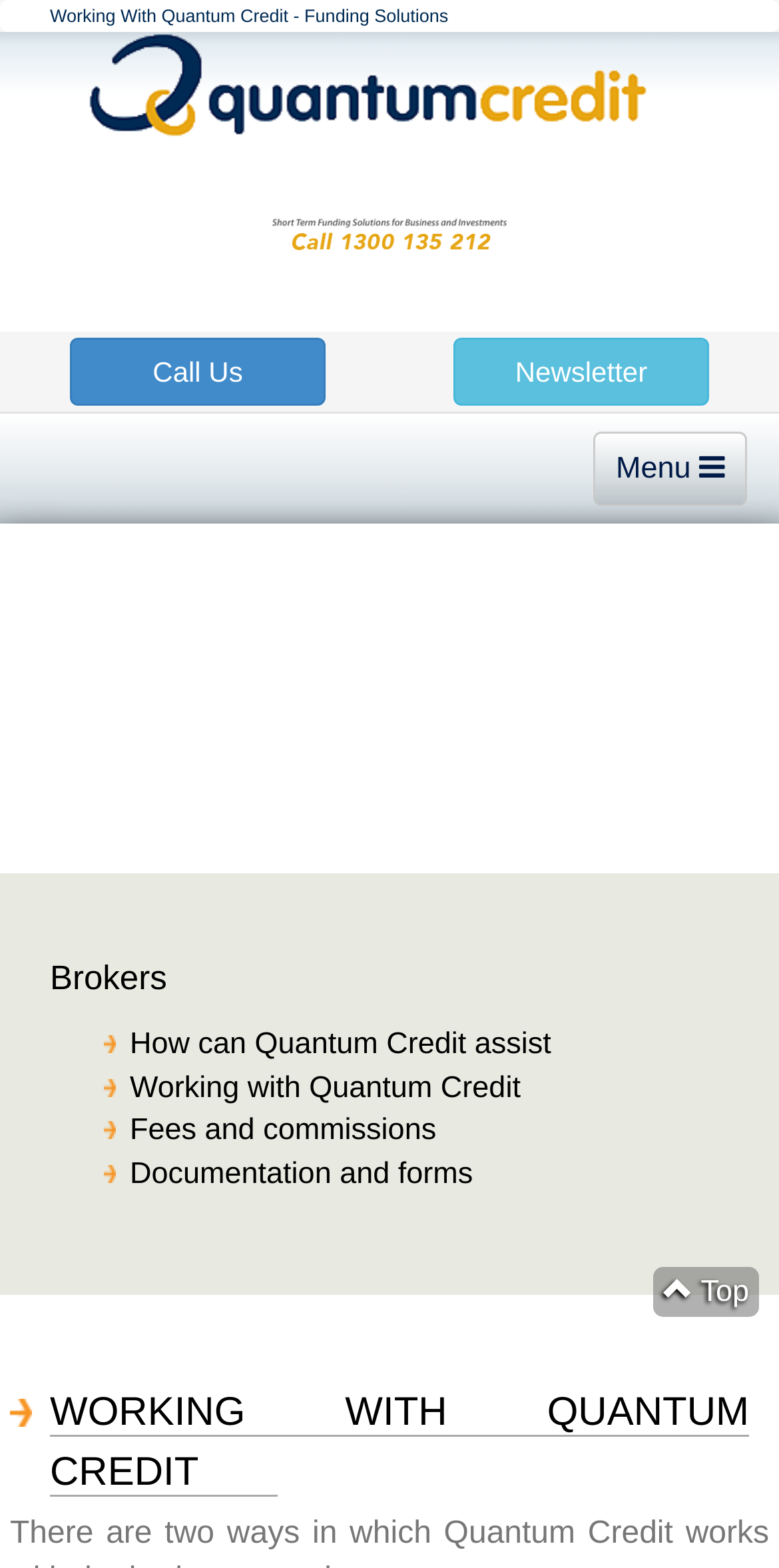Determine the bounding box coordinates of the region to click in order to accomplish the following instruction: "Call the company". Provide the coordinates as four float numbers between 0 and 1, specifically [left, top, right, bottom].

[0.09, 0.215, 0.418, 0.259]